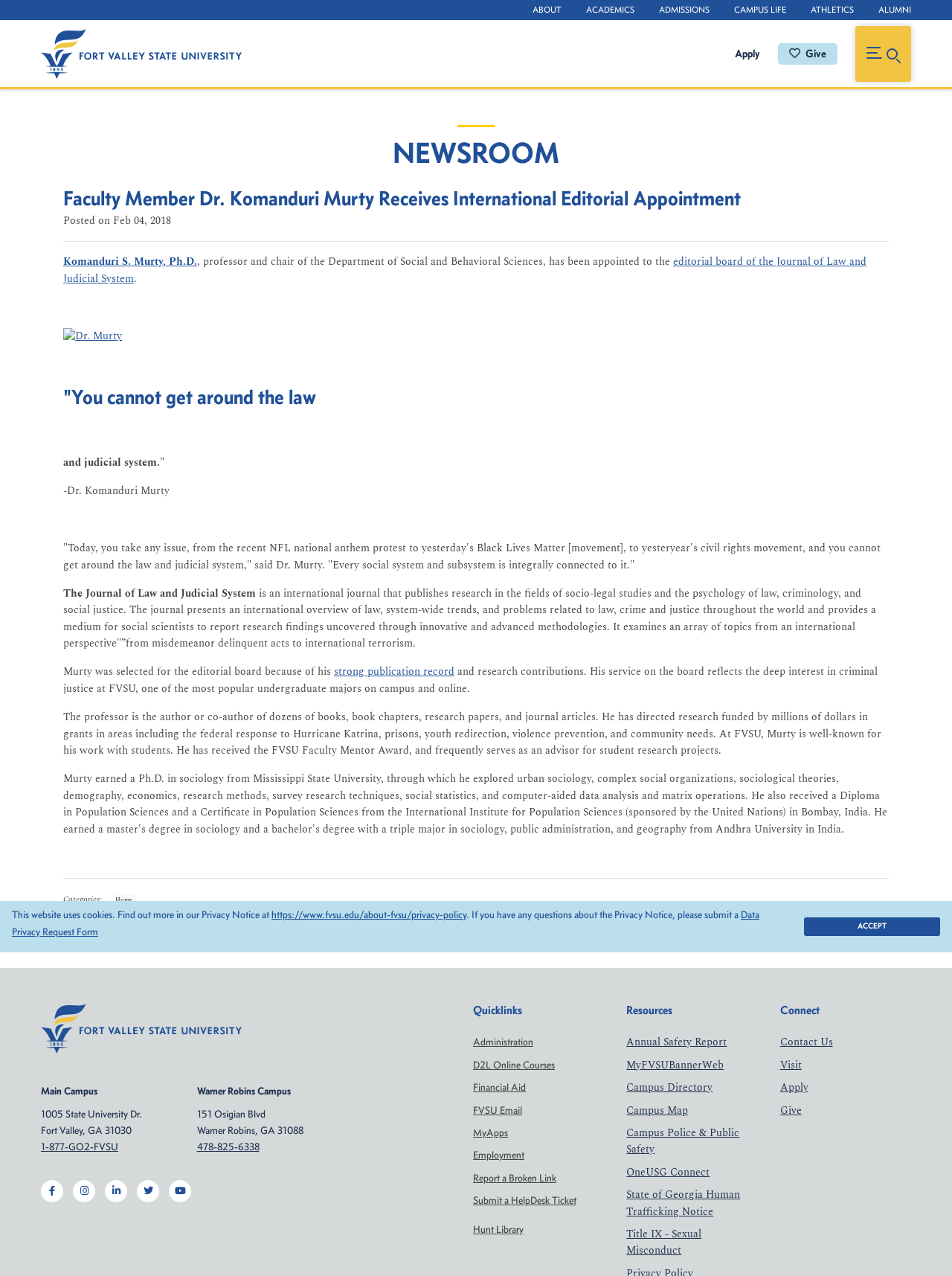Given the element description Report a Broken Link, specify the bounding box coordinates of the corresponding UI element in the format (top-left x, top-left y, bottom-right x, bottom-right y). All values must be between 0 and 1.

[0.497, 0.918, 0.584, 0.928]